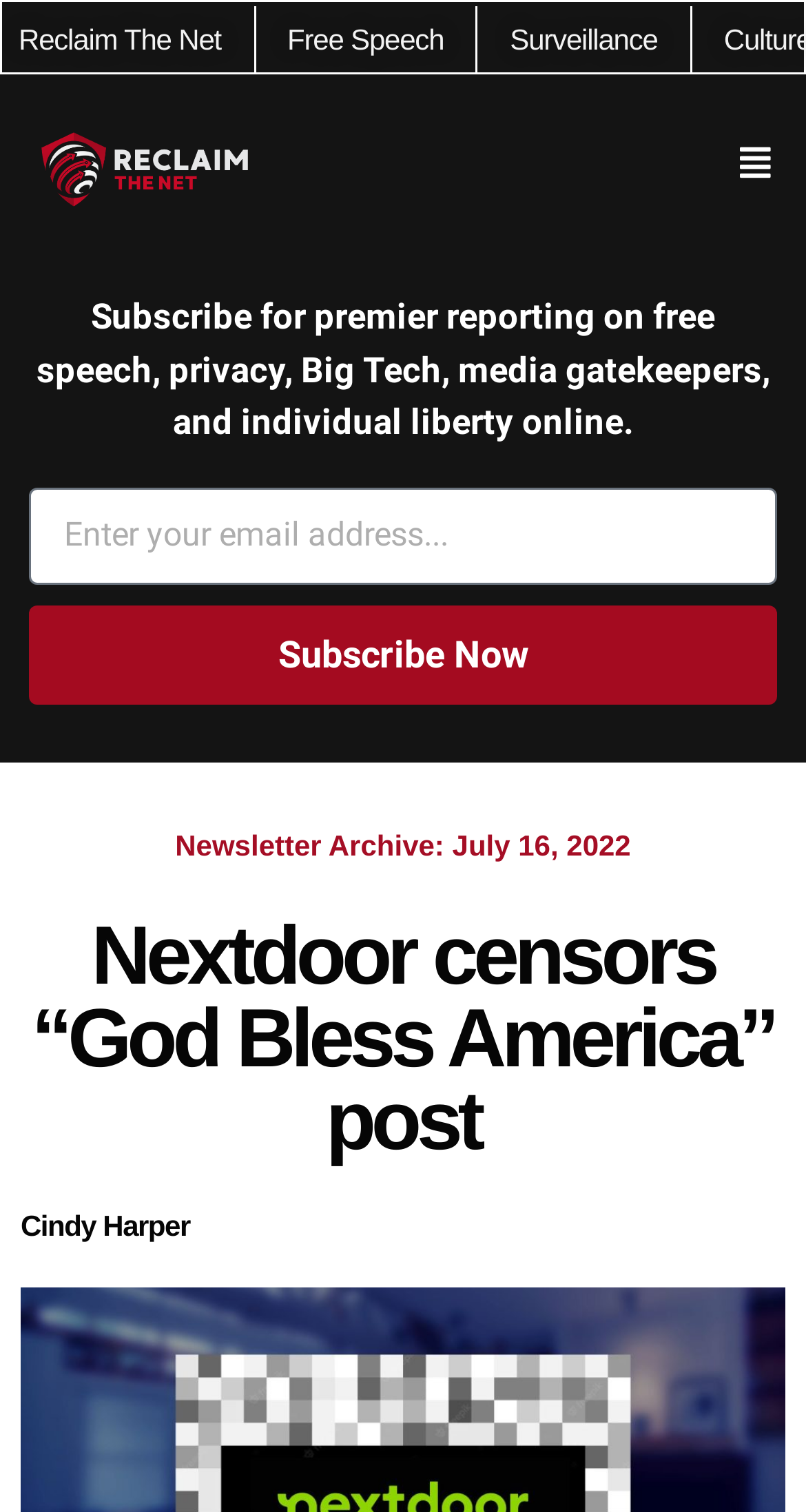Please provide a comprehensive response to the question below by analyzing the image: 
What is the purpose of the textbox?

The textbox is labeled 'Email' and is required, indicating that it is used to input an email address, likely for subscription or newsletter purposes.